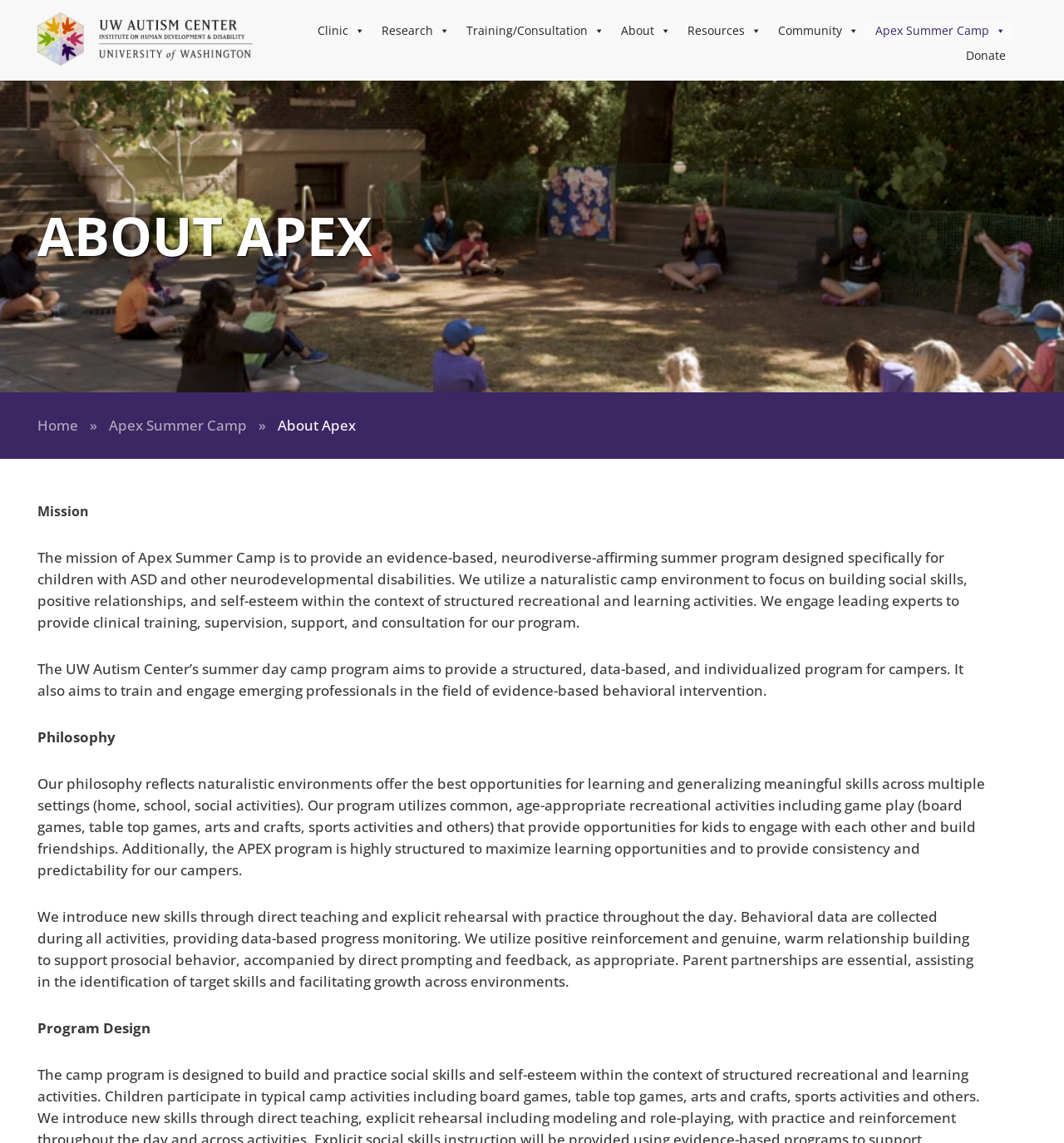Determine the bounding box coordinates of the region I should click to achieve the following instruction: "Read about the mission of Apex Summer Camp". Ensure the bounding box coordinates are four float numbers between 0 and 1, i.e., [left, top, right, bottom].

[0.035, 0.479, 0.909, 0.553]